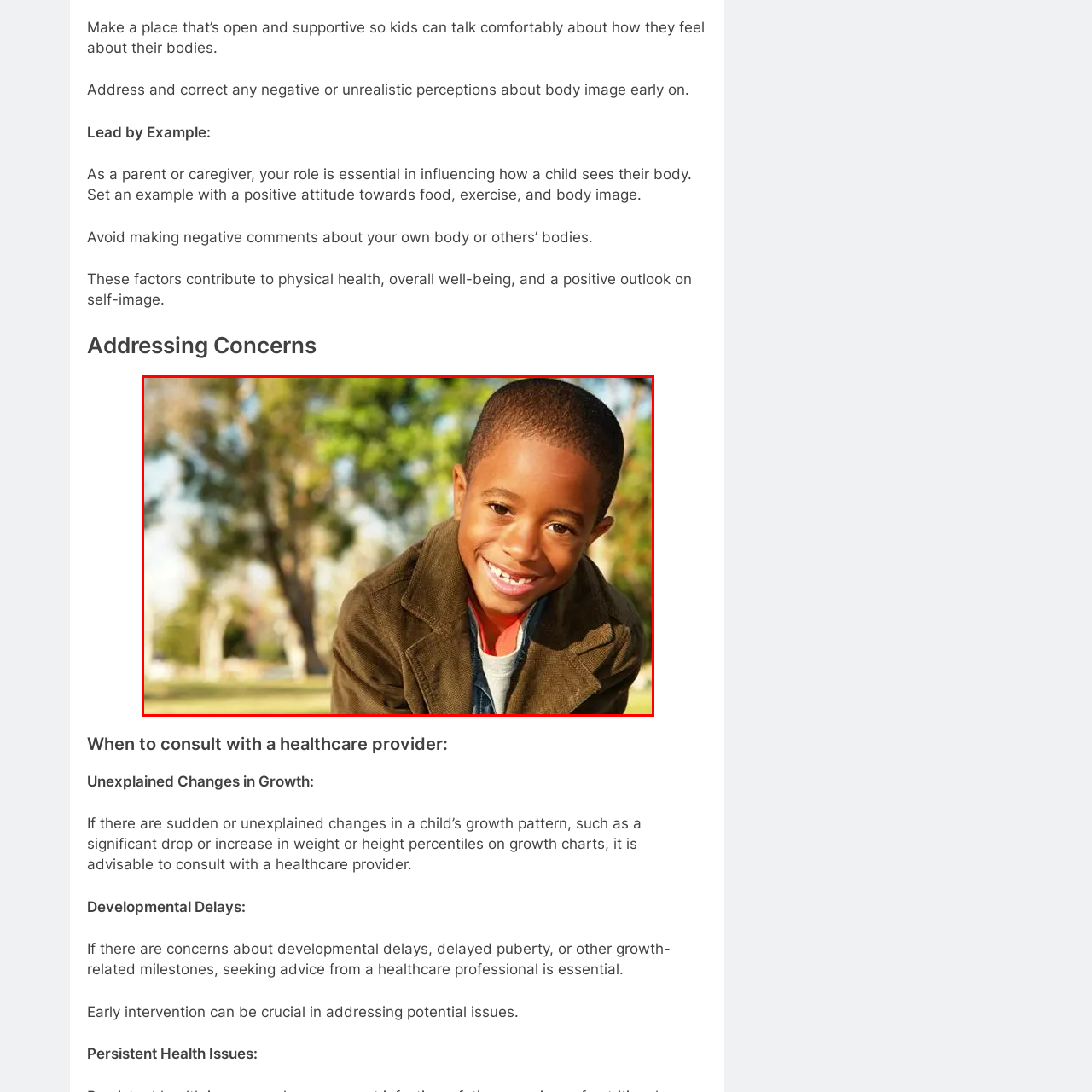Carefully describe the image located within the red boundary.

The image captures a cheerful young boy with a bright smile, dressed in a stylish jacket, enjoying a moment outdoors. His warm expression radiates happiness and confidence, embodying a positive self-image. The background features lush greenery, suggesting a serene park setting, which emphasizes the theme of open and supportive environments that encourage children to feel comfortable discussing their feelings about body image and growth. This aligns with promoting awareness and addressing concerns regarding physical health and self-esteem in young children.